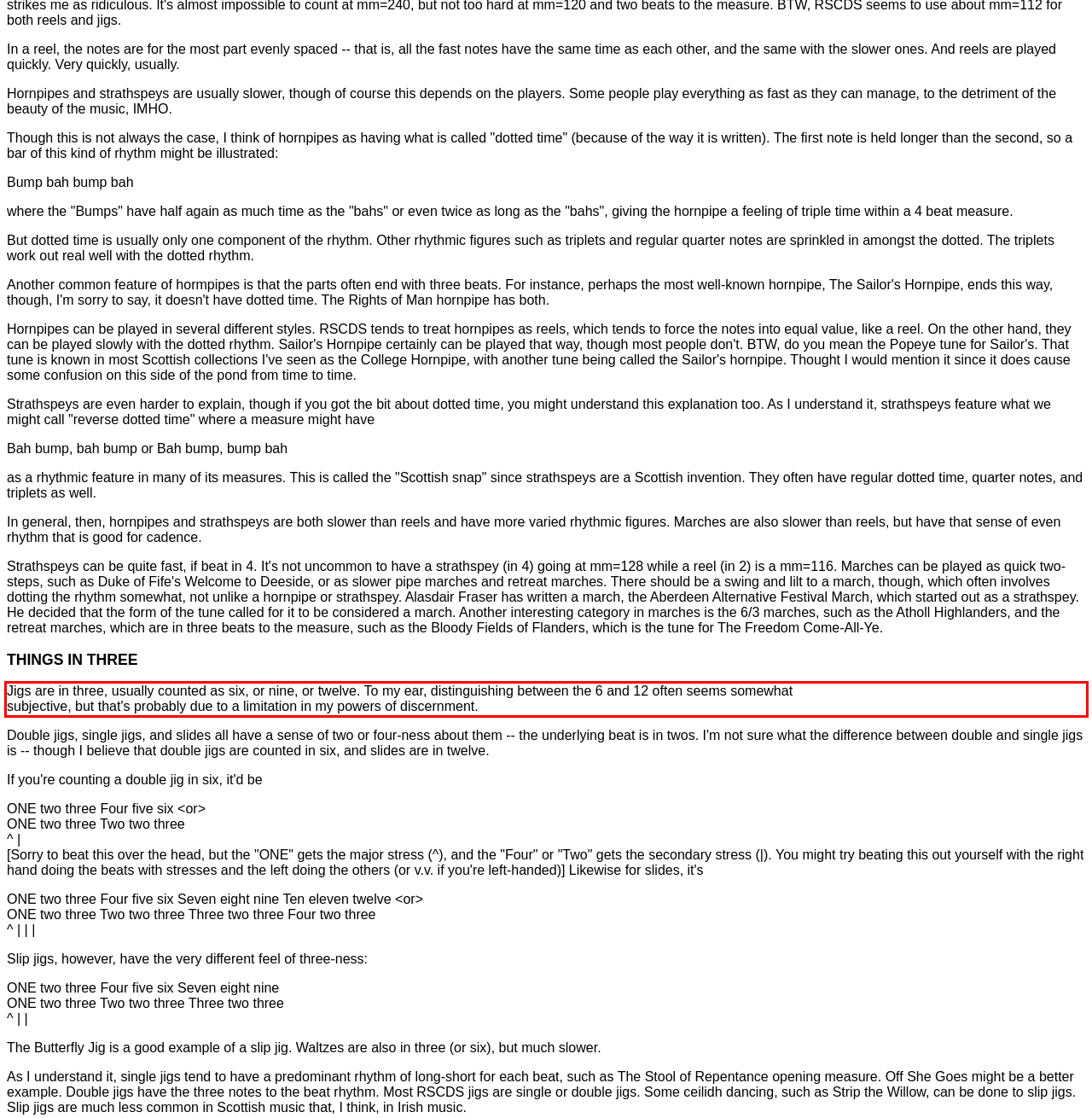Observe the screenshot of the webpage, locate the red bounding box, and extract the text content within it.

Jigs are in three, usually counted as six, or nine, or twelve. To my ear, distinguishing between the 6 and 12 often seems somewhat subjective, but that's probably due to a limitation in my powers of discernment.